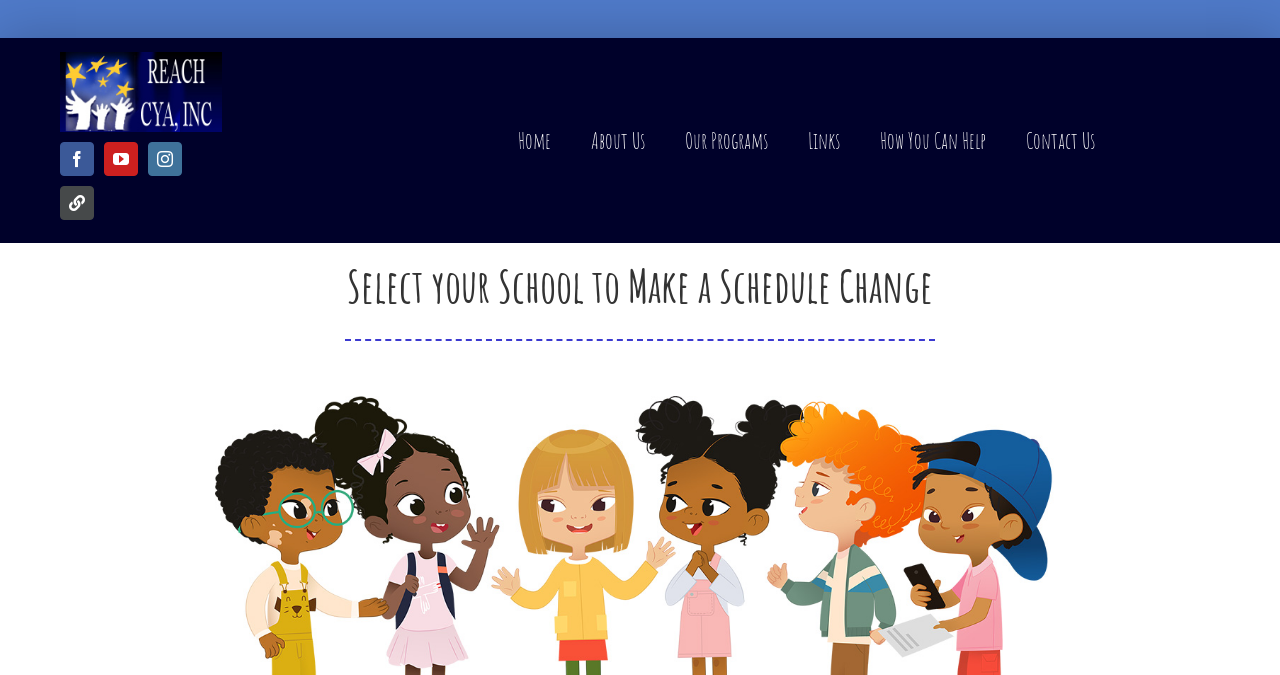Find the bounding box coordinates of the clickable area that will achieve the following instruction: "Visit Facebook page".

[0.047, 0.21, 0.073, 0.26]